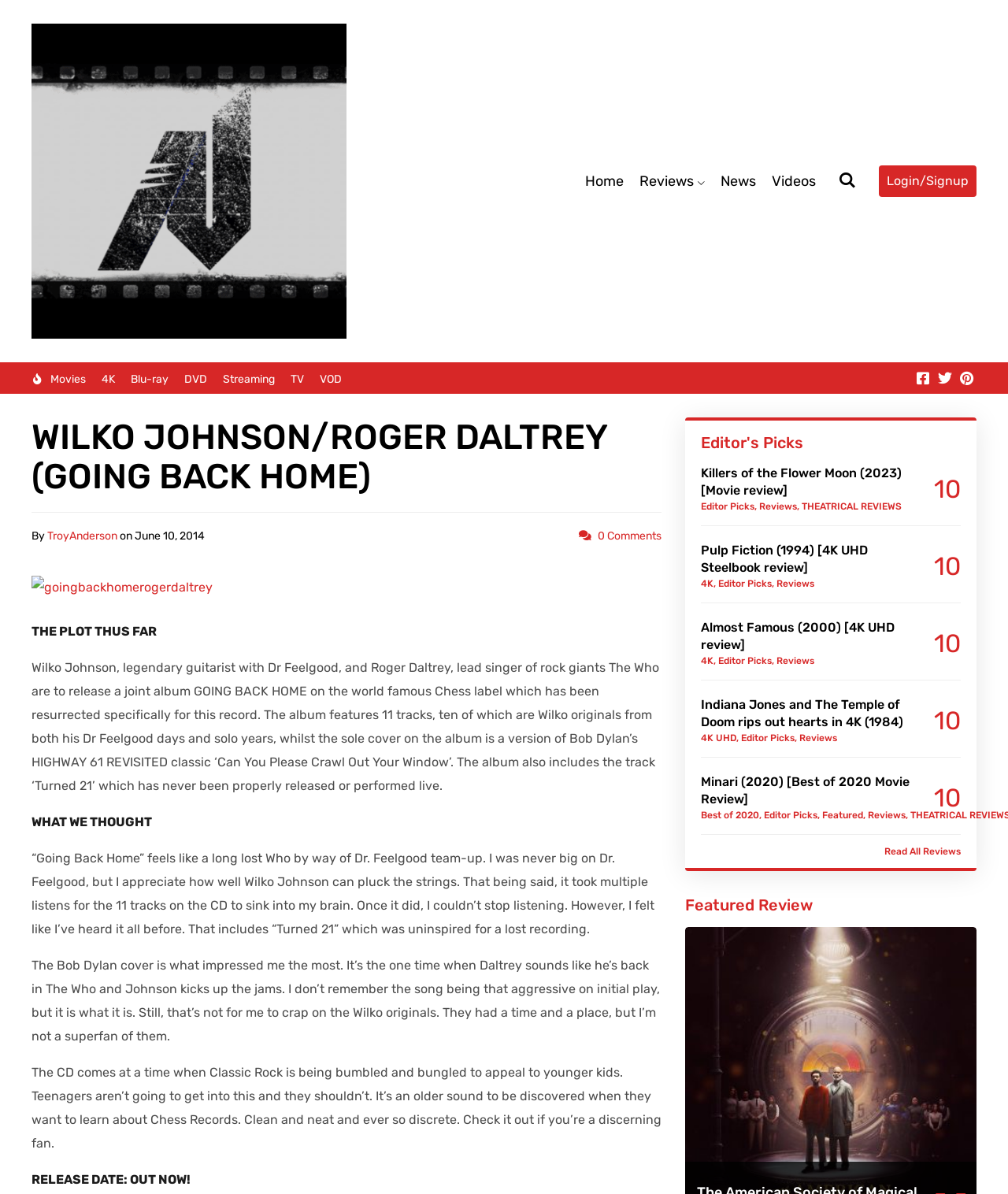Extract the bounding box for the UI element that matches this description: "Reviews".

[0.861, 0.679, 0.898, 0.687]